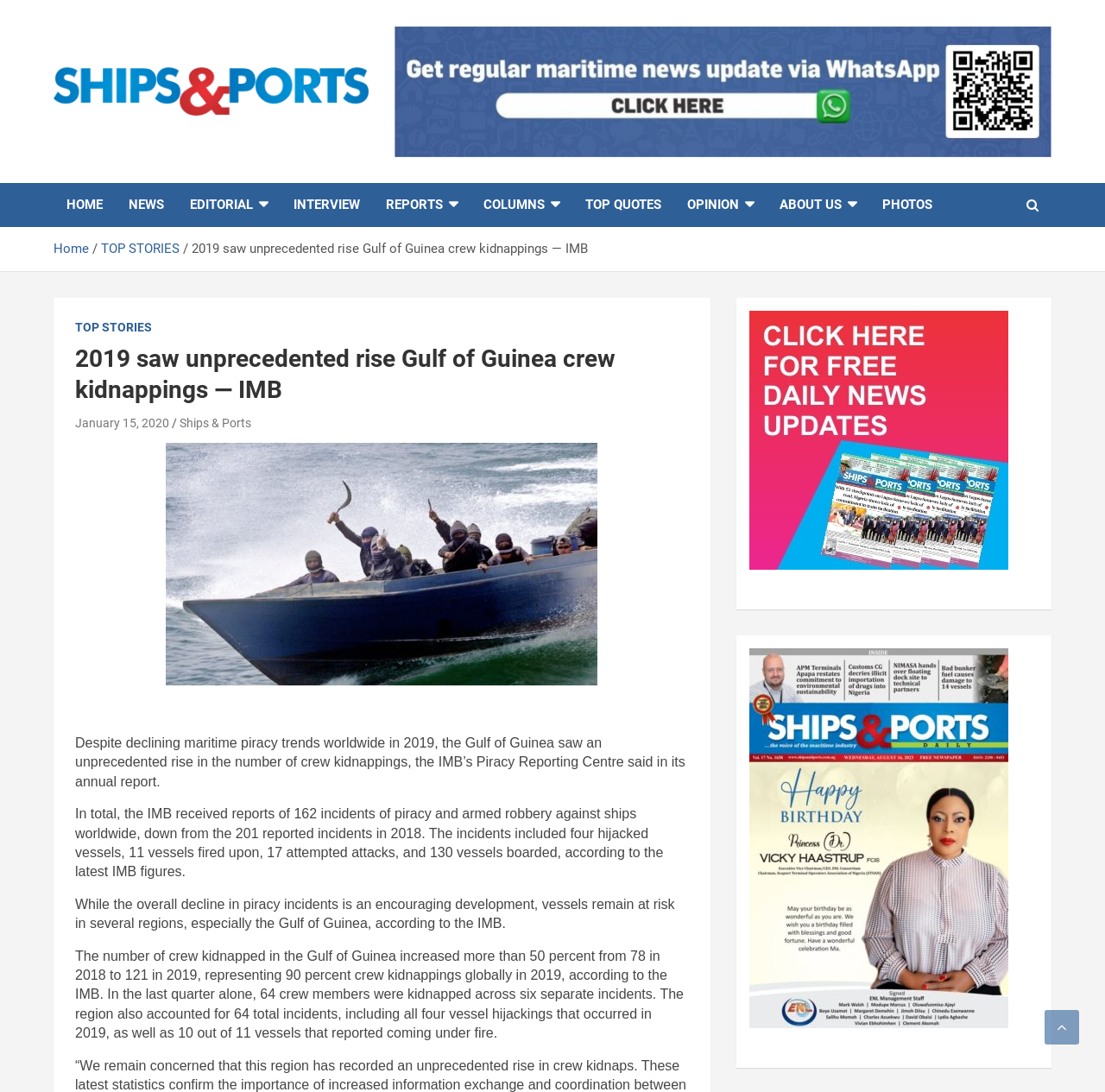Locate the coordinates of the bounding box for the clickable region that fulfills this instruction: "Go to ABOUT page".

None